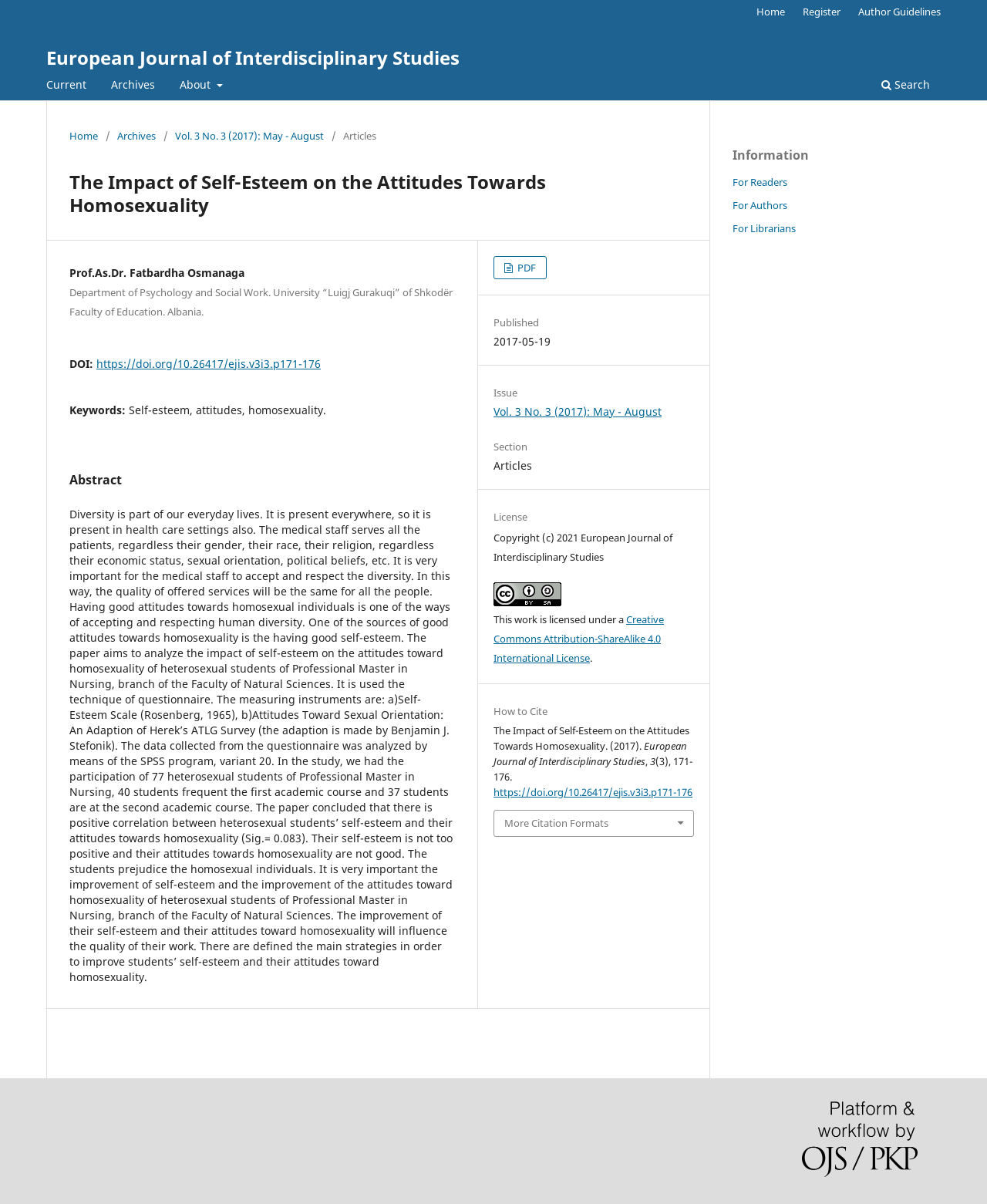Provide a one-word or short-phrase answer to the question:
What is the DOI of the article?

https://doi.org/10.26417/ejis.v3i3.p171-176